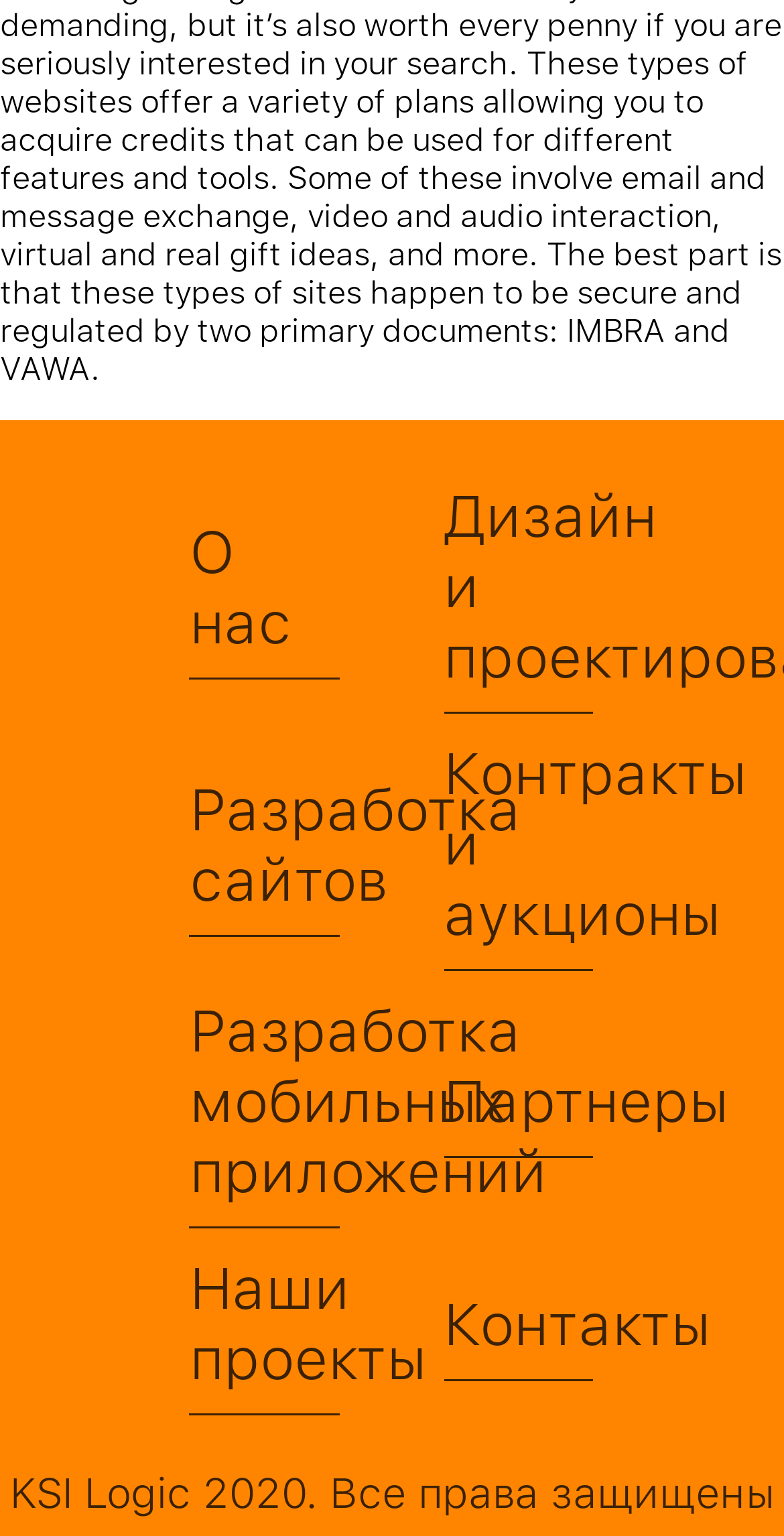How many links are there in the middle section of the webpage?
Refer to the image and provide a thorough answer to the question.

I identified the middle section of the webpage by analyzing the y1 and y2 coordinates of each element. The links in this section have y1 values between 0.3 and 0.9. There are 7 links in this section, namely 'О нас', 'Дизайн и проектирование', 'Разработка сайтов', 'Контракты и аукционы', 'Разработка мобильных приложений', 'Партнеры', and 'Наши проекты'.